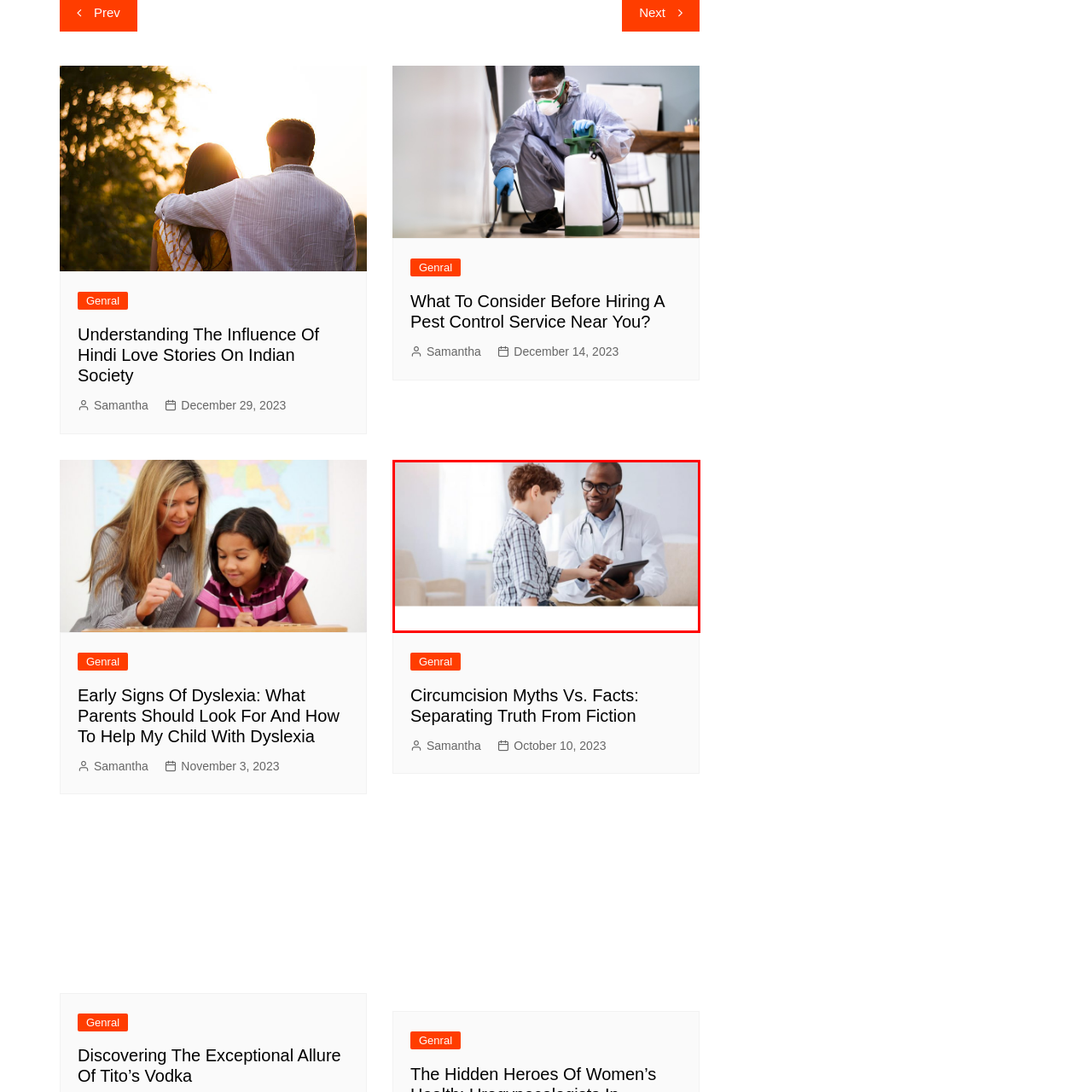Focus on the image enclosed by the red outline and give a short answer: What is the boy wearing?

Checkered shirt